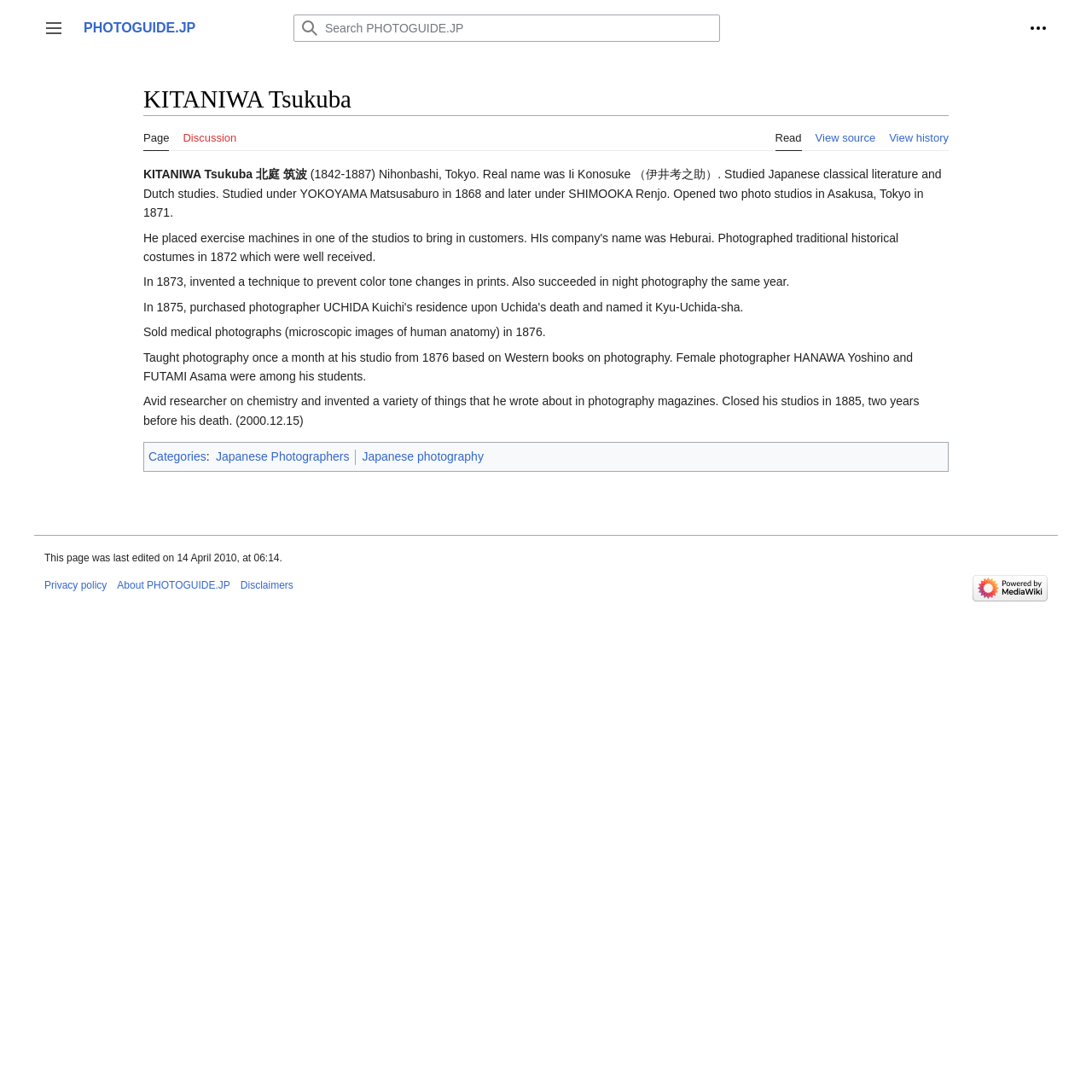Produce an extensive caption that describes everything on the webpage.

The webpage is about KITANIWA Tsukuba, a Japanese photographer. At the top left, there is a button to toggle the sidebar, and next to it, a link to PHOTOGUIDE.JP. A search bar is located at the top center, with a search box and two buttons, "Search" and "Go". On the top right, there is a navigation menu for personal tools.

The main content of the page is divided into two sections. The first section is a header with the title "KITANIWA Tsukuba" and a navigation menu for tools, including links to the page, discussion, read, view source, and view history.

The second section is a biographical description of KITANIWA Tsukuba, with several paragraphs of text. The text is arranged in a vertical column, with each paragraph describing a different aspect of his life, such as his studies, inventions, and career as a photographer. There are also links to categories, including "Japanese Photographers" and "Japanese photography", located below the biographical text.

At the bottom of the page, there is a section with information about the page, including the date it was last edited and links to the privacy policy, about PHOTOGUIDE.JP, disclaimers, and a powered by MediaWiki logo with an image.